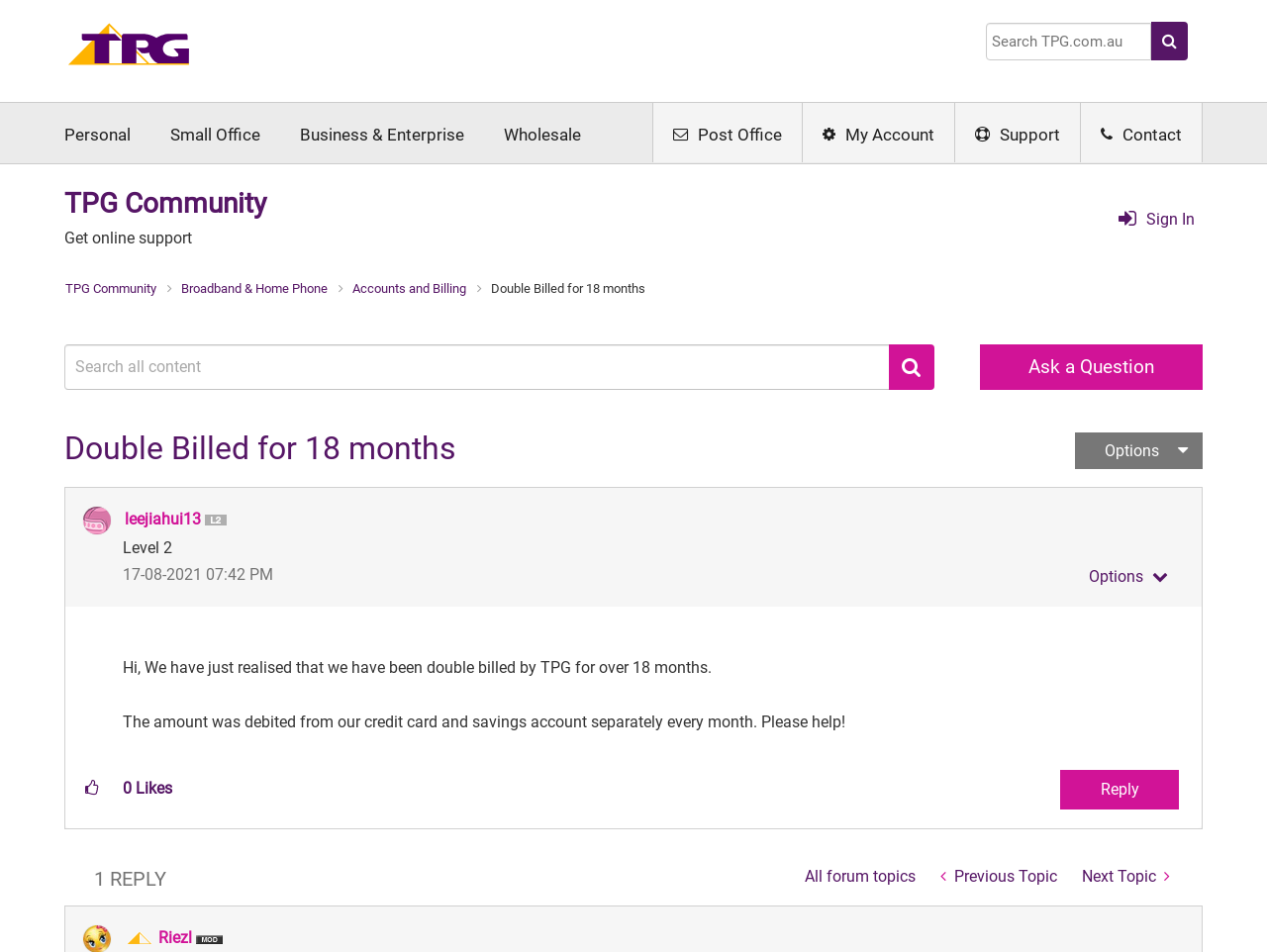Indicate the bounding box coordinates of the clickable region to achieve the following instruction: "Ask a question."

[0.774, 0.362, 0.949, 0.409]